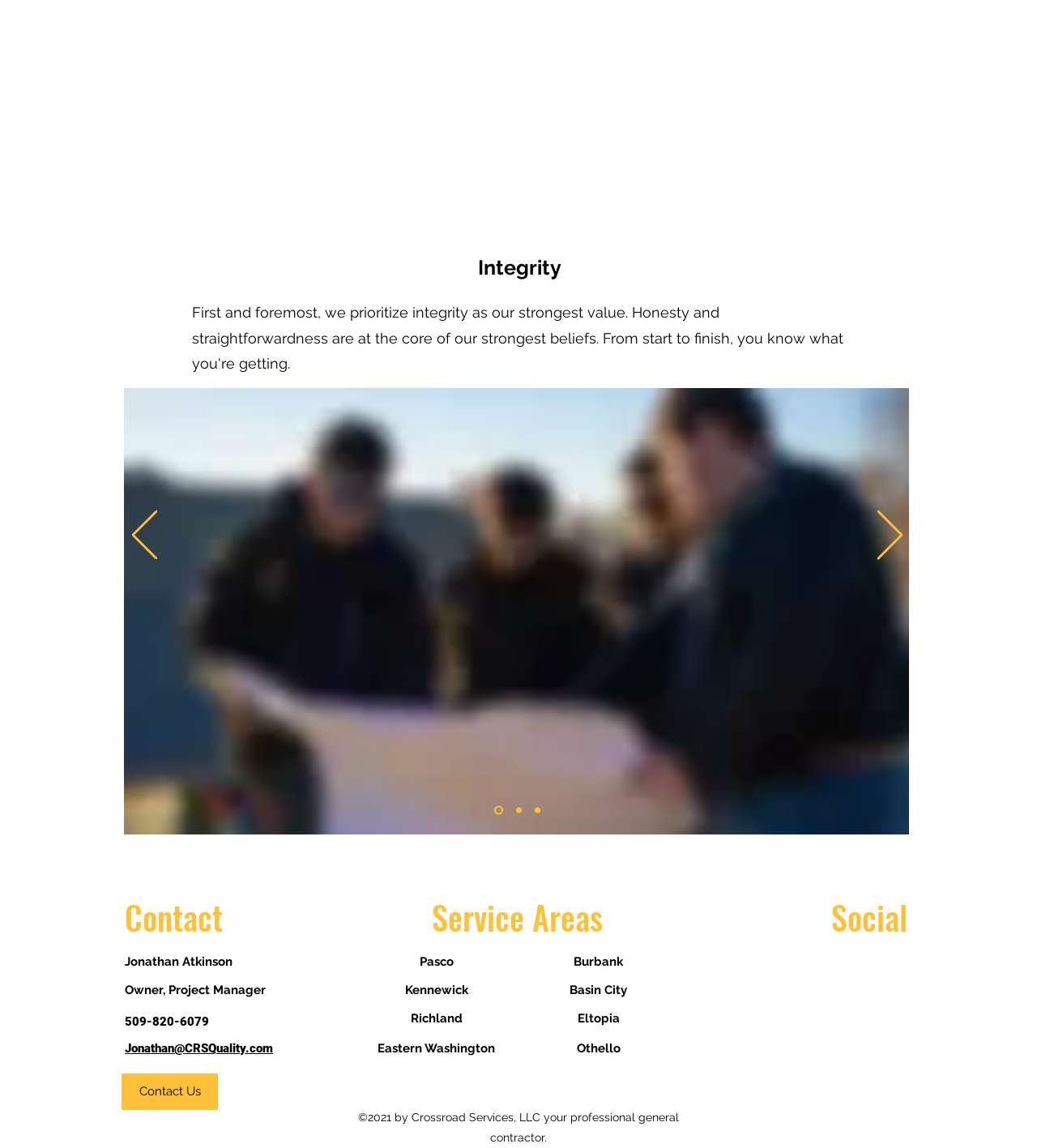What is the phone number of Jonathan Atkinson?
Please respond to the question thoroughly and include all relevant details.

I found Jonathan Atkinson's phone number '509-820-6079' in the contact information section of the webpage, right below his name and profession.